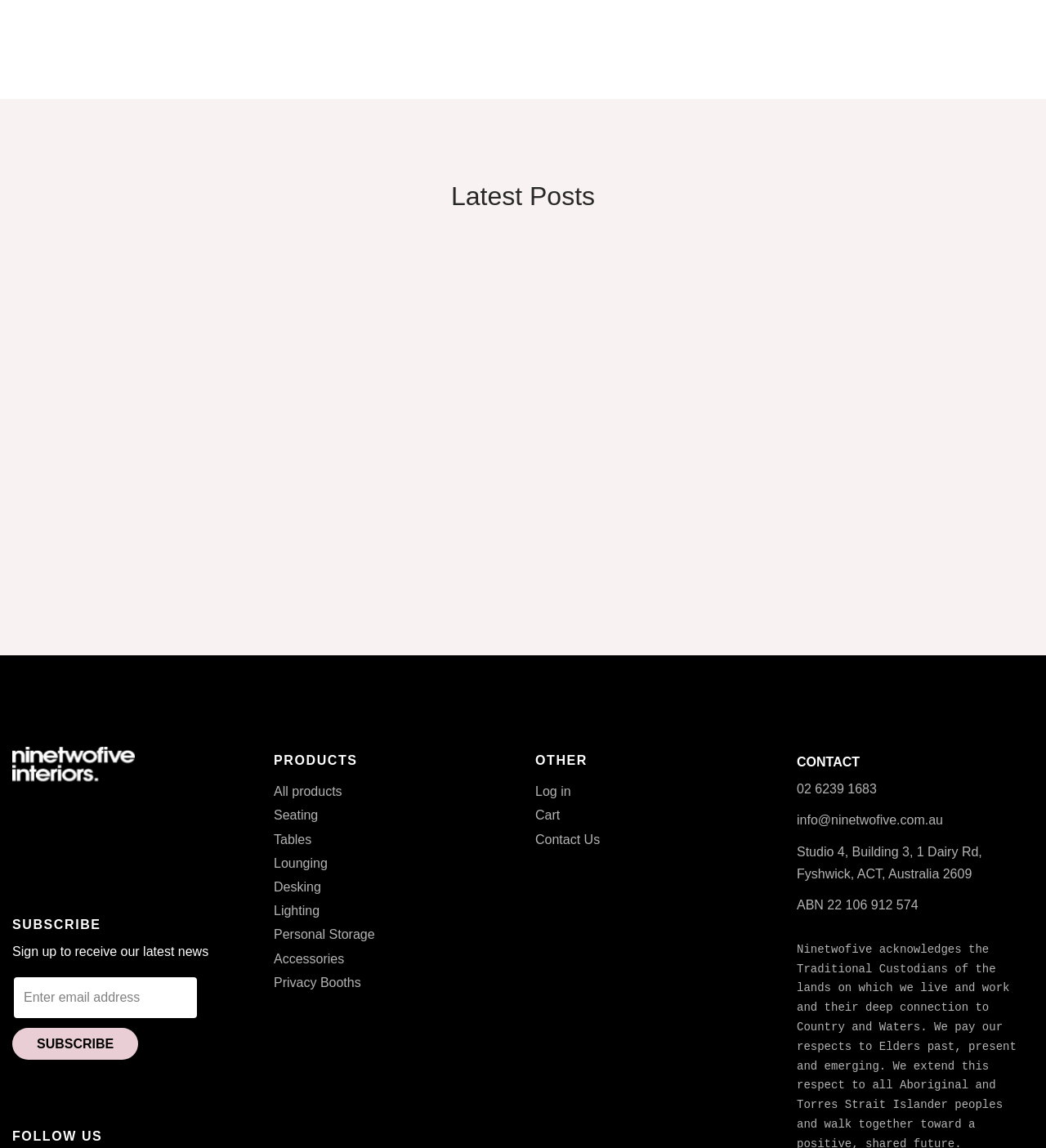Refer to the image and offer a detailed explanation in response to the question: What is the phone number for contact?

I found the phone number under the 'CONTACT' heading, which is '02 6239 1683'.